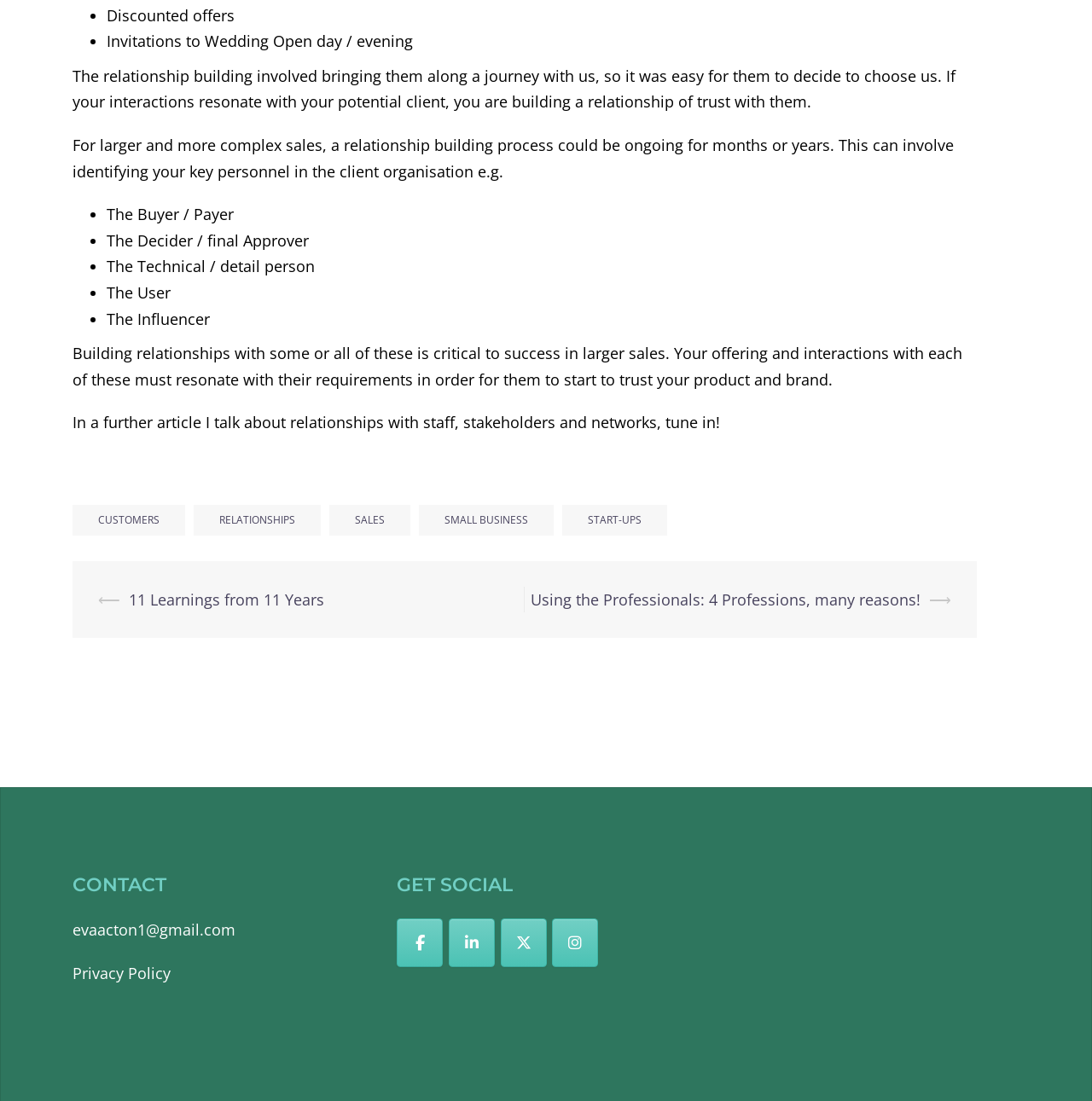Pinpoint the bounding box coordinates of the clickable element to carry out the following instruction: "Read about 11 Learnings from 11 Years."

[0.118, 0.535, 0.297, 0.554]